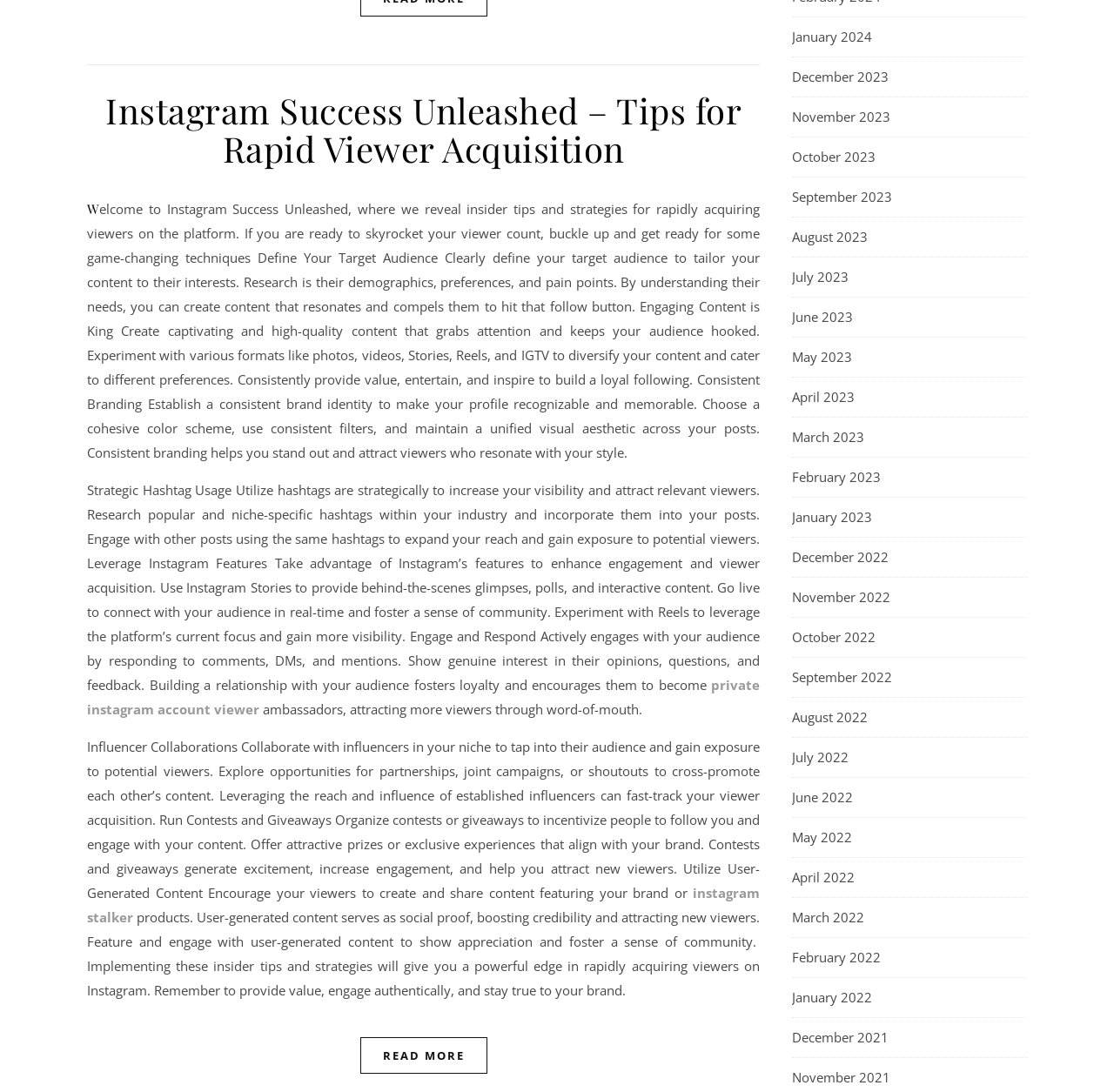Identify the bounding box coordinates necessary to click and complete the given instruction: "Check the 'January 2024' archive".

[0.711, 0.016, 0.783, 0.052]